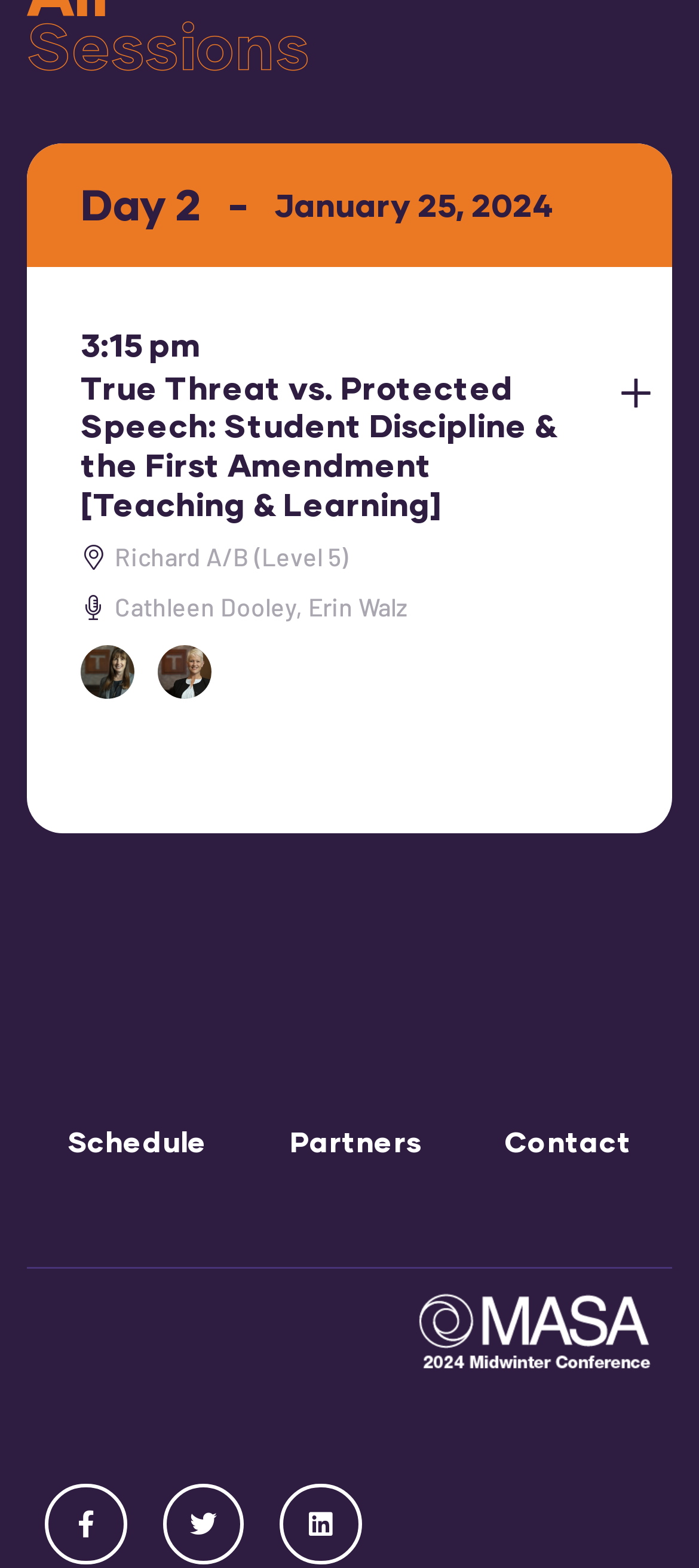Who are the speakers of the event?
Utilize the information in the image to give a detailed answer to the question.

I found the speakers of the event by looking at the link elements with the contents 'Cathleen Dooley,' and 'Erin Walz' which are located below the event title.